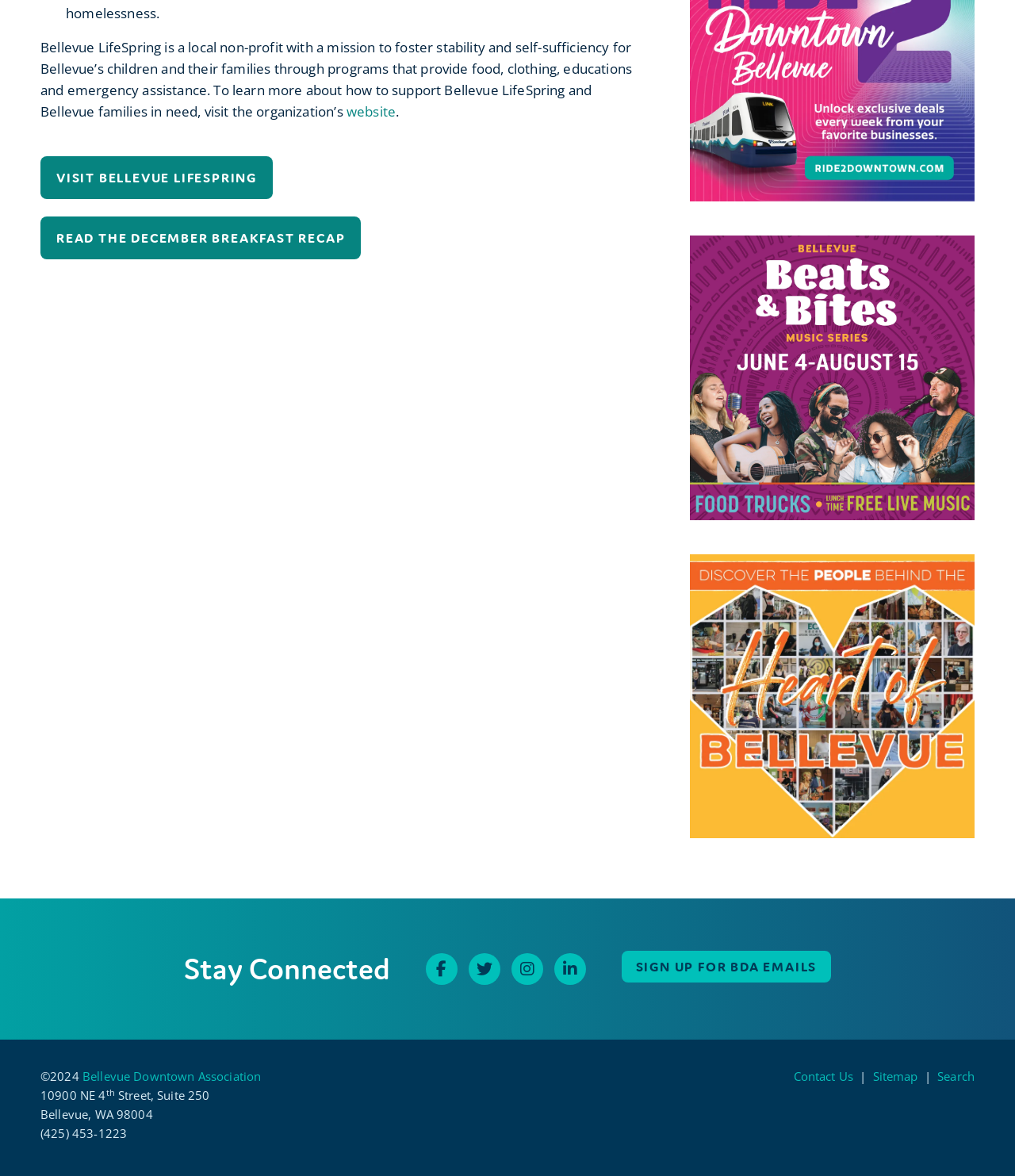What is the phone number of Bellevue LifeSpring?
Please provide a comprehensive and detailed answer to the question.

The phone number of Bellevue LifeSpring is (425) 453-1223, which is mentioned in the StaticText element with ID 161.